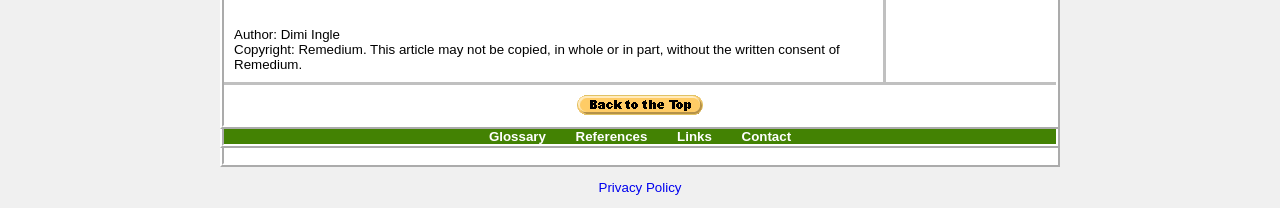What are the main sections of this webpage?
From the image, provide a succinct answer in one word or a short phrase.

Glossary, References, Links, Contact